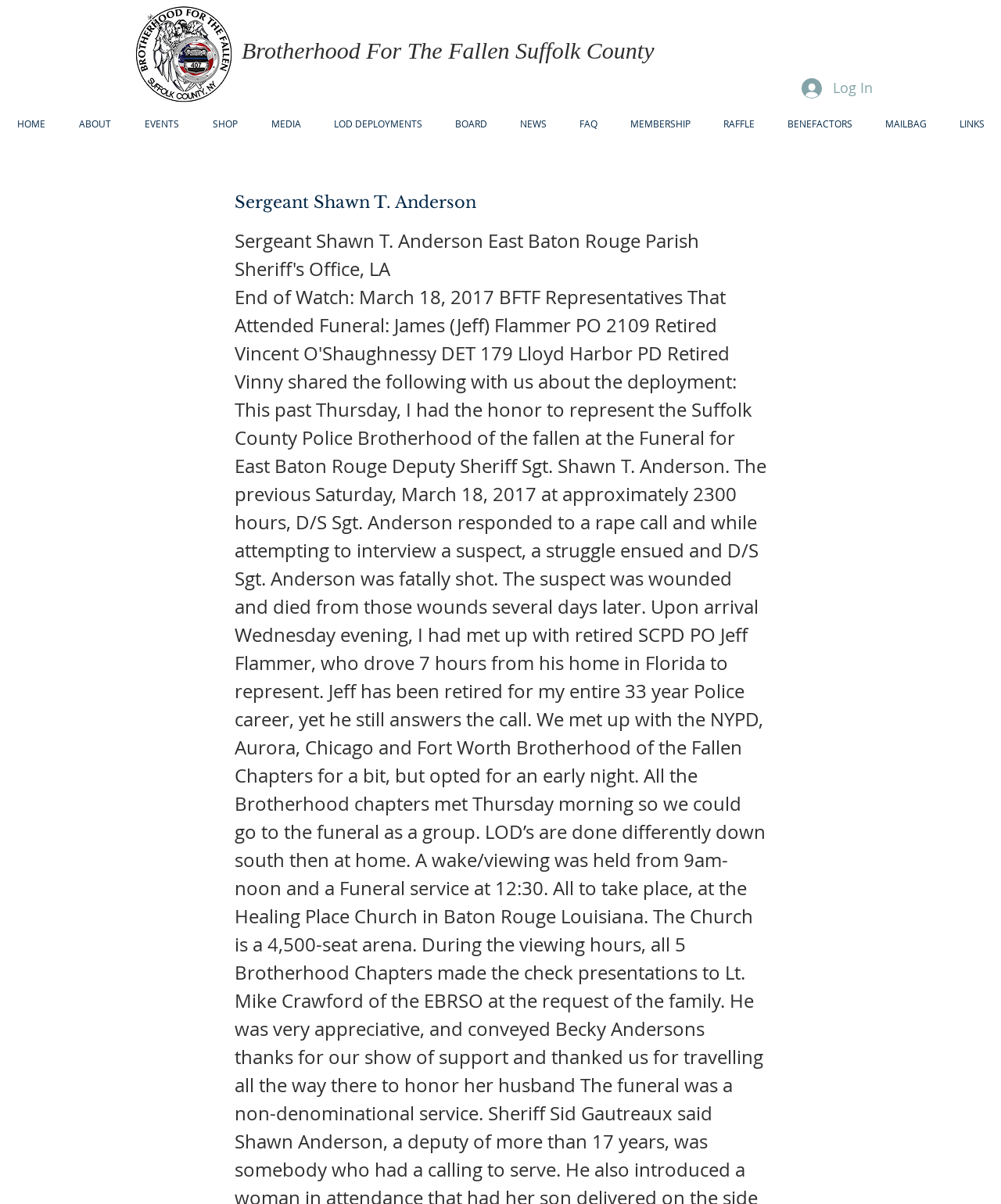Please identify the bounding box coordinates of the element that needs to be clicked to execute the following command: "Go to the EVENTS page". Provide the bounding box using four float numbers between 0 and 1, formatted as [left, top, right, bottom].

[0.127, 0.096, 0.195, 0.11]